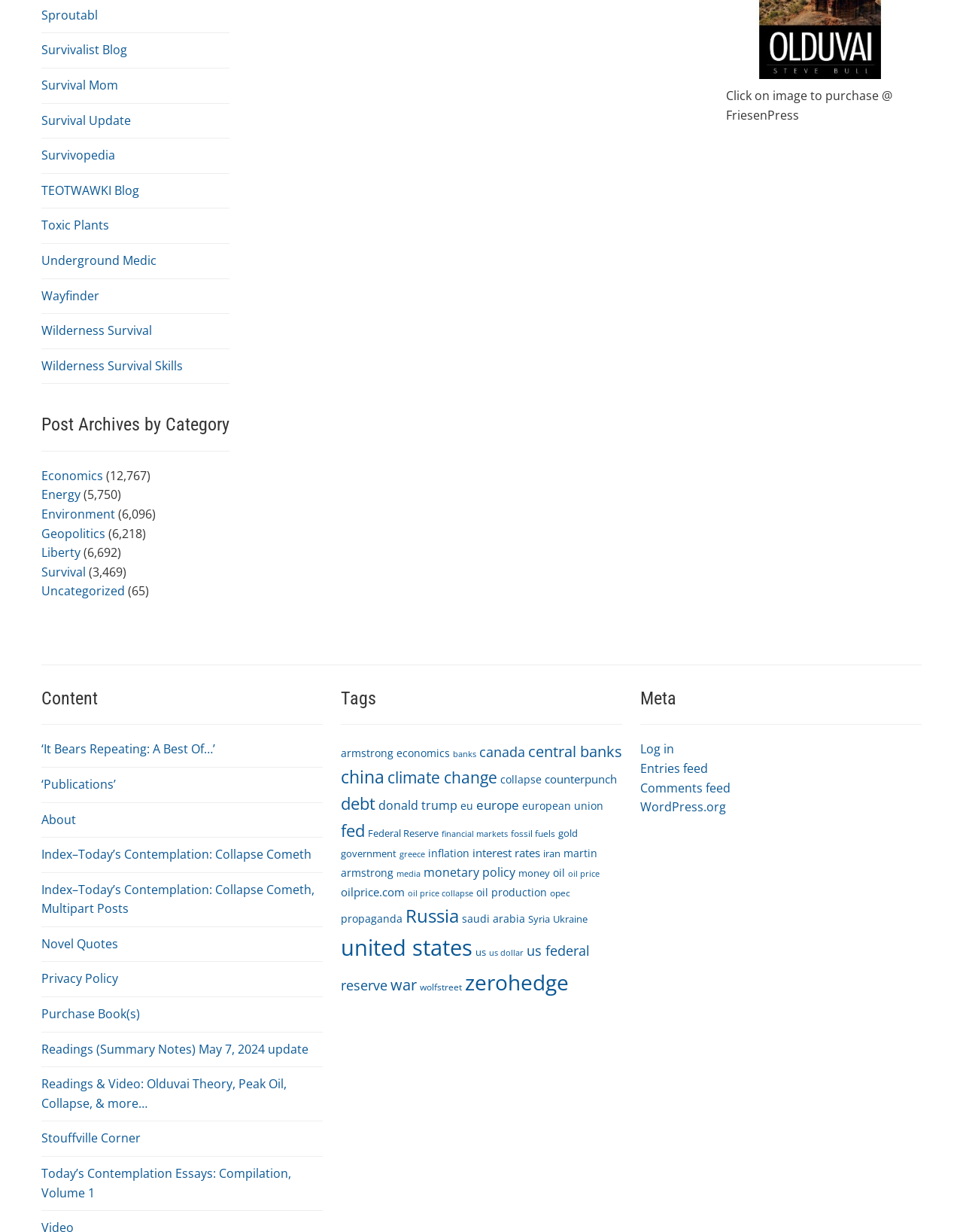Locate the bounding box coordinates of the element that needs to be clicked to carry out the instruction: "Click on 'Survivalist Blog'". The coordinates should be given as four float numbers ranging from 0 to 1, i.e., [left, top, right, bottom].

[0.043, 0.034, 0.132, 0.047]